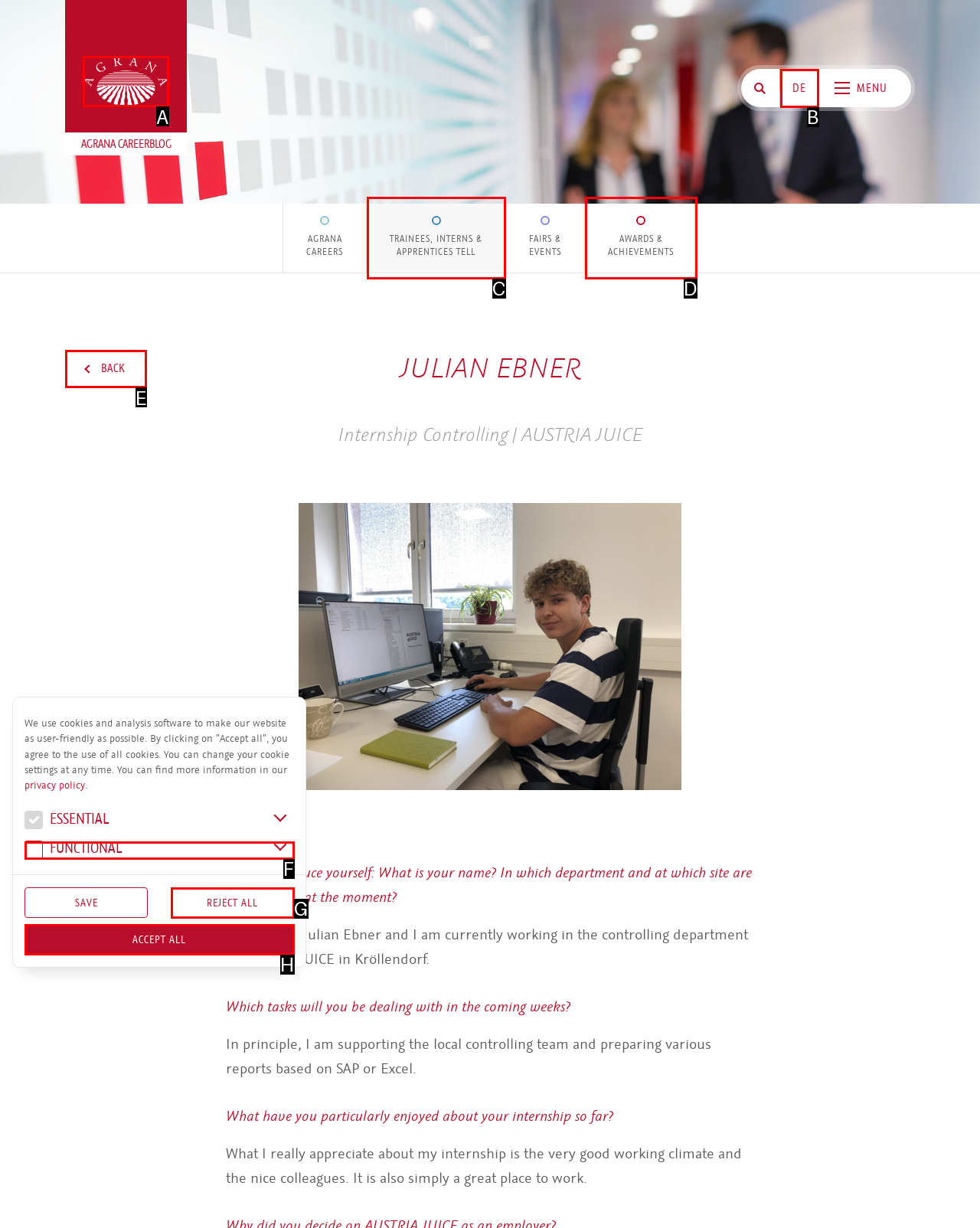Identify the letter of the option that should be selected to accomplish the following task: Click on AGRANA CAREERBLOG. Provide the letter directly.

A